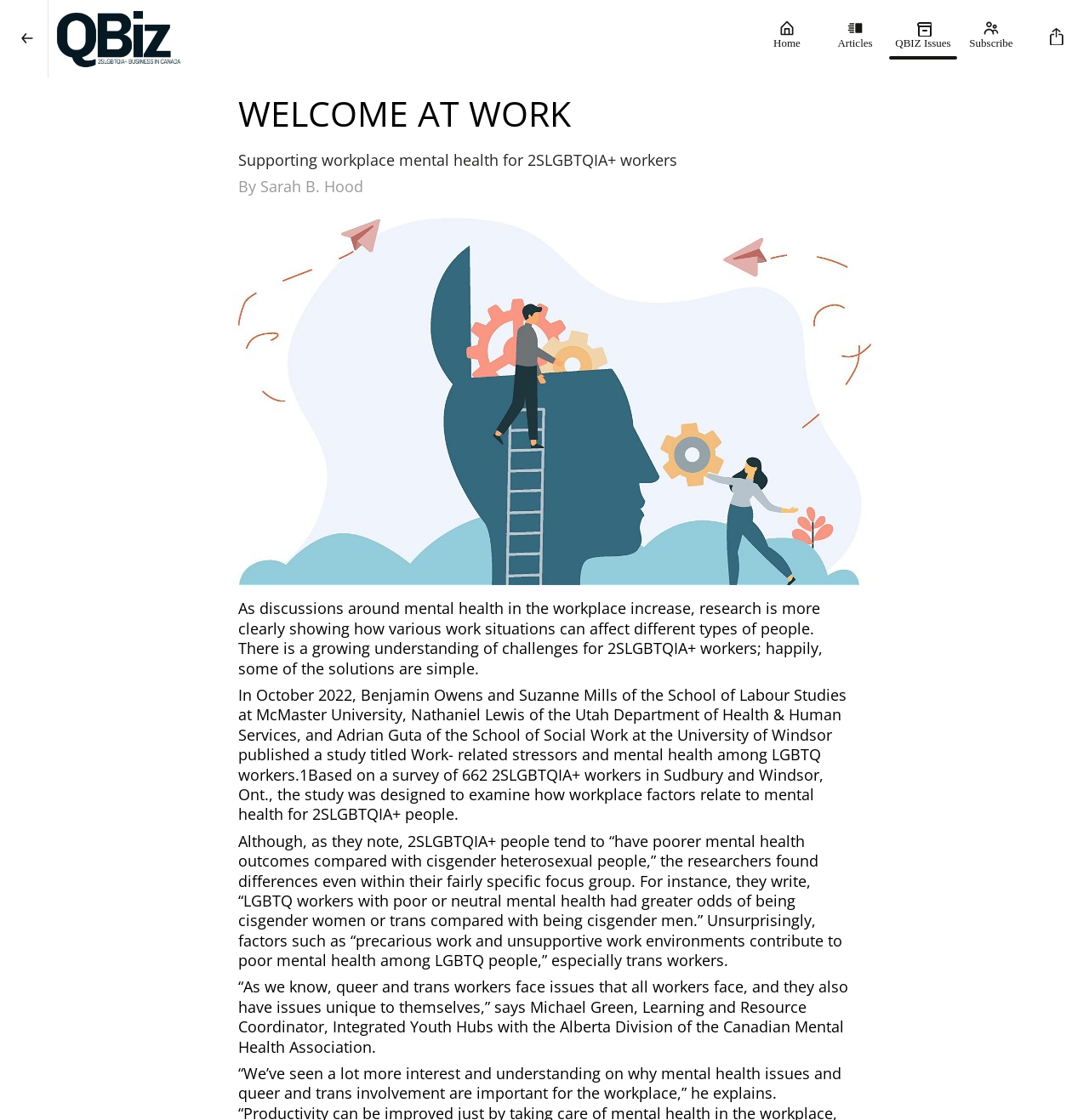How many links are in the top navigation bar?
Provide a detailed answer to the question, using the image to inform your response.

The number of links in the top navigation bar can be determined by counting the links 'Home', 'Articles', 'QBIZ Issues', and 'Subscribe' which are located at the top of the webpage.